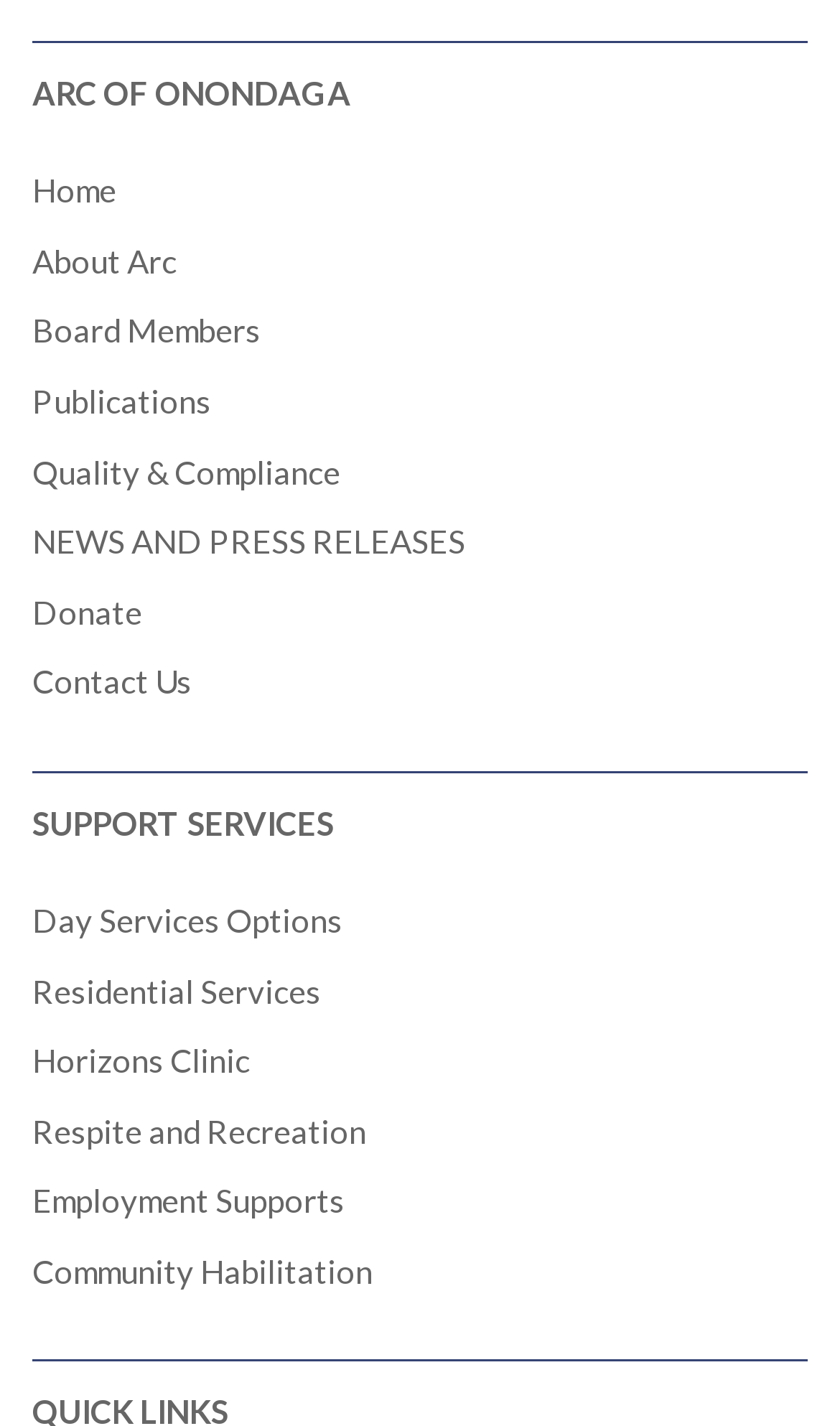Please identify the bounding box coordinates of the element I need to click to follow this instruction: "Read NEWS AND PRESS RELEASES".

[0.038, 0.366, 0.554, 0.393]